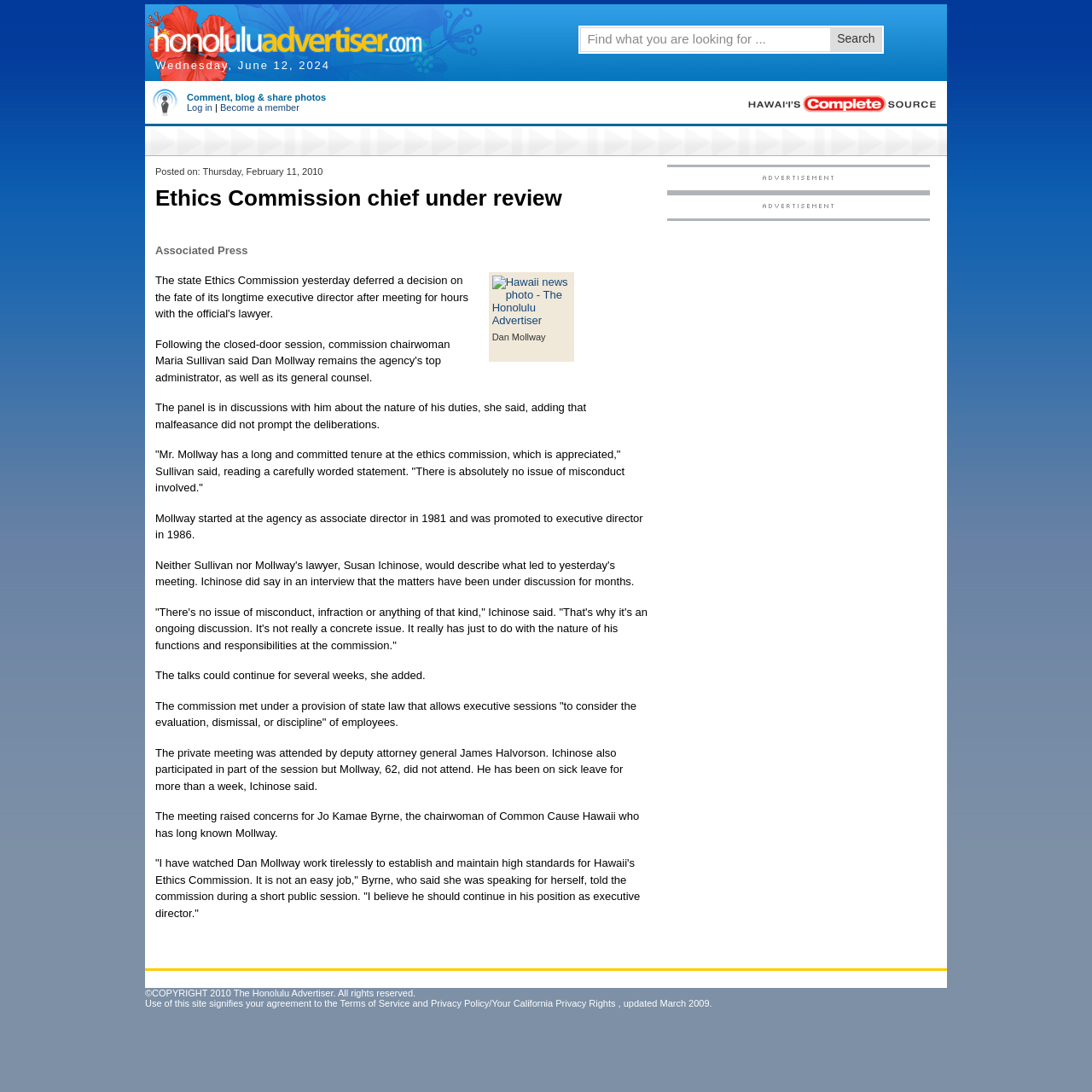Summarize the webpage in an elaborate manner.

The webpage is the home page of Honolulu Hawaii News, specifically from HonoluluAdvertiser.com. At the top, there is a date displayed, "Wednesday, June 12, 2024". Below that, there is a layout table with three cells. The first cell contains the website's logo, "honoluluadvertiser.com", along with a link to the website. The second cell has a search bar with a text box and a "Search" button. The third cell is empty.

Underneath, there is a layout table with two cells. The first cell contains a section for users to log in or become a member, with an image and links to "Log in" and "Become a member". The second cell displays the title "The Honolulu Advertiser" with an image.

The main content of the webpage is an article about the Ethics Commission chief being under review. The article is divided into several paragraphs, with quotes from various individuals involved in the story. There are also images scattered throughout the article, including a photo of Dan Mollway, the Ethics Commission chief.

To the right of the article, there is an advertisement section with two images labeled "Advertisement". At the very bottom of the webpage, there is a copyright notice and a section with links to the Terms of Service, Privacy Policy, and California Privacy Rights.